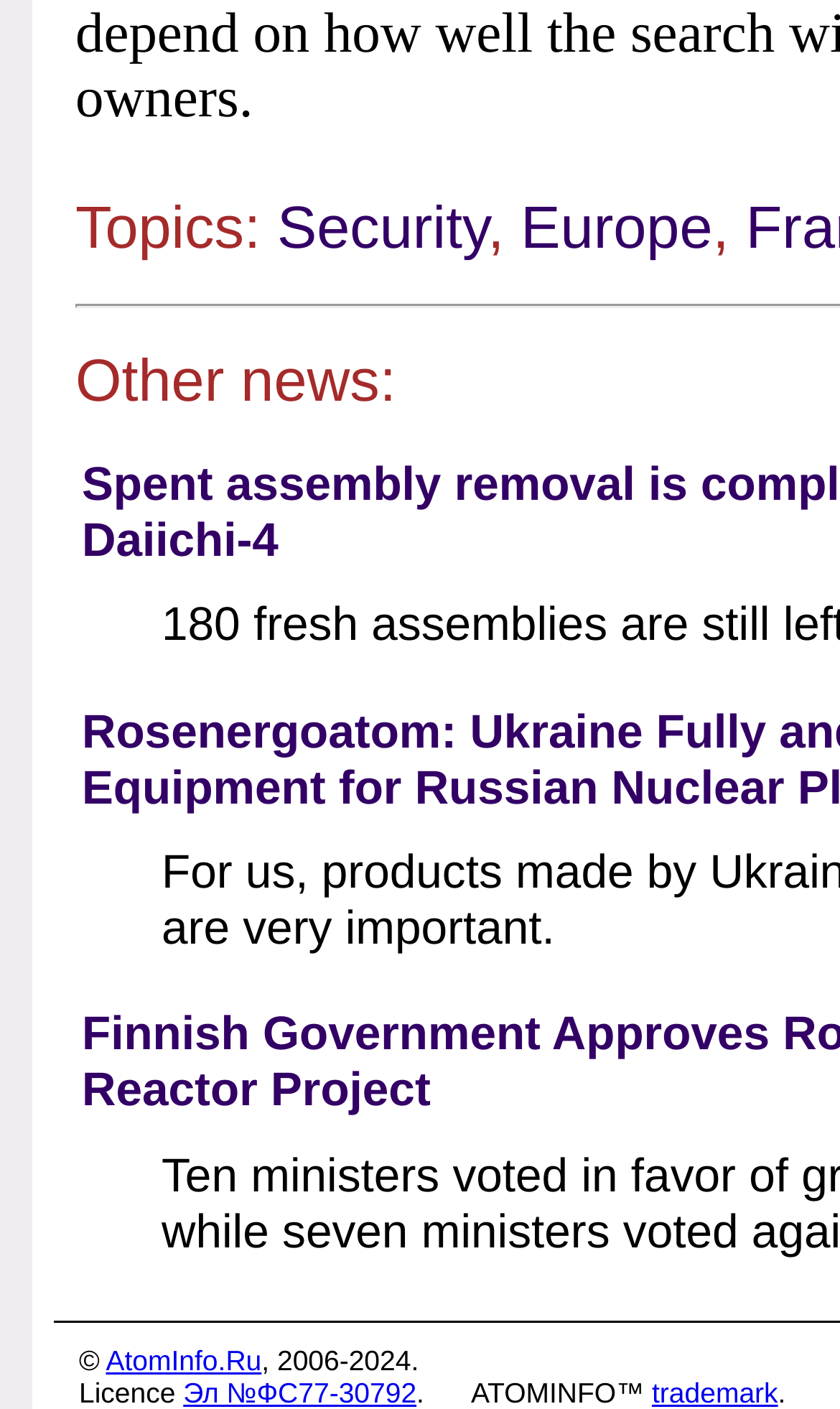Please specify the bounding box coordinates in the format (top-left x, top-left y, bottom-right x, bottom-right y), with all values as floating point numbers between 0 and 1. Identify the bounding box of the UI element described by: Эл №ФС77-30792

[0.218, 0.976, 0.496, 0.999]